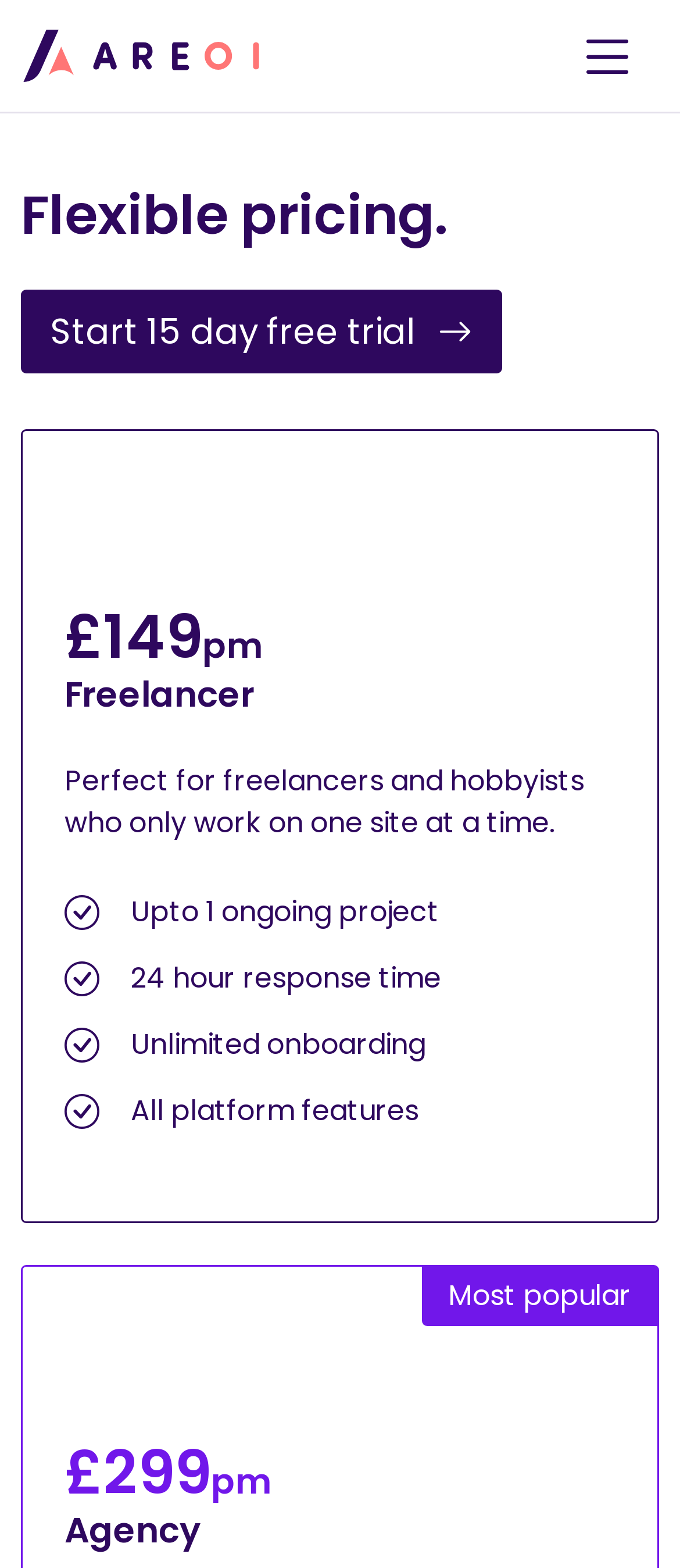Detail the webpage's structure and highlights in your description.

The webpage appears to be a pricing page for a service, specifically highlighting two plans: one for freelancers and hobbyists, and another for small to medium-sized agencies. 

At the top left of the page, there is a link to the homepage, accompanied by an image. On the top right, there is a button to open a mobile menu. 

Below the top section, a prominent heading reads "Flexible pricing." followed by a call-to-action link to start a 15-day free trial. 

The page then presents two pricing plans, each with its own section. The first plan, priced at £149pm, is targeted at freelancers and hobbyists who only work on one site at a time. This section includes a brief description of the plan, highlighting its features, such as one ongoing project, 24-hour response time, unlimited onboarding, and access to all platform features.

The second plan, priced at £299pm, is designed for small to medium-sized agencies. This section also includes a brief description of the plan, but the details are not specified. 

Both plan sections are positioned side by side, with the freelancer plan on the left and the agency plan on the right.